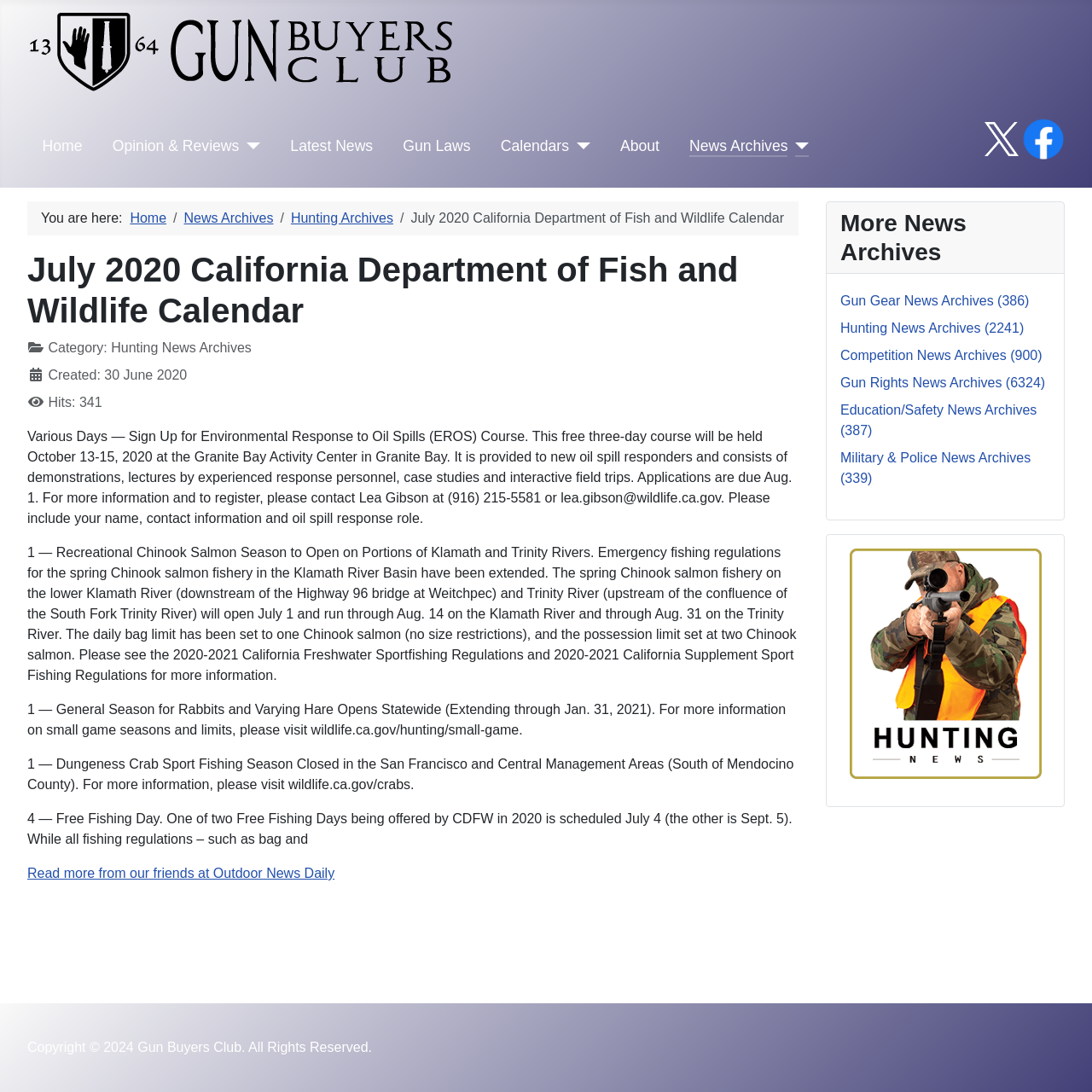Using the webpage screenshot and the element description alt="facebook", determine the bounding box coordinates. Specify the coordinates in the format (top-left x, top-left y, bottom-right x, bottom-right y) with values ranging from 0 to 1.

[0.936, 0.12, 0.975, 0.133]